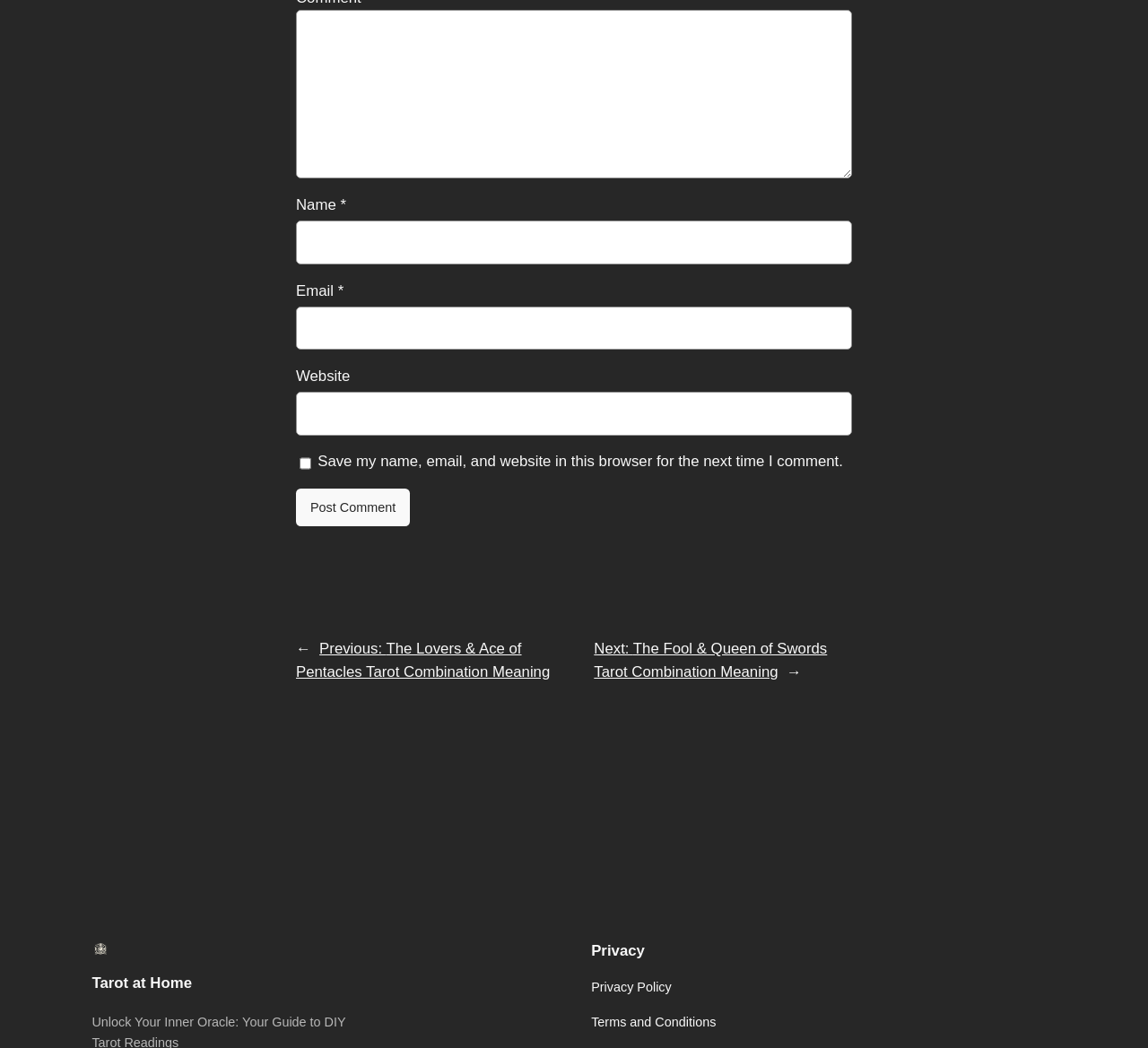How many textboxes are there?
Refer to the image and provide a one-word or short phrase answer.

4